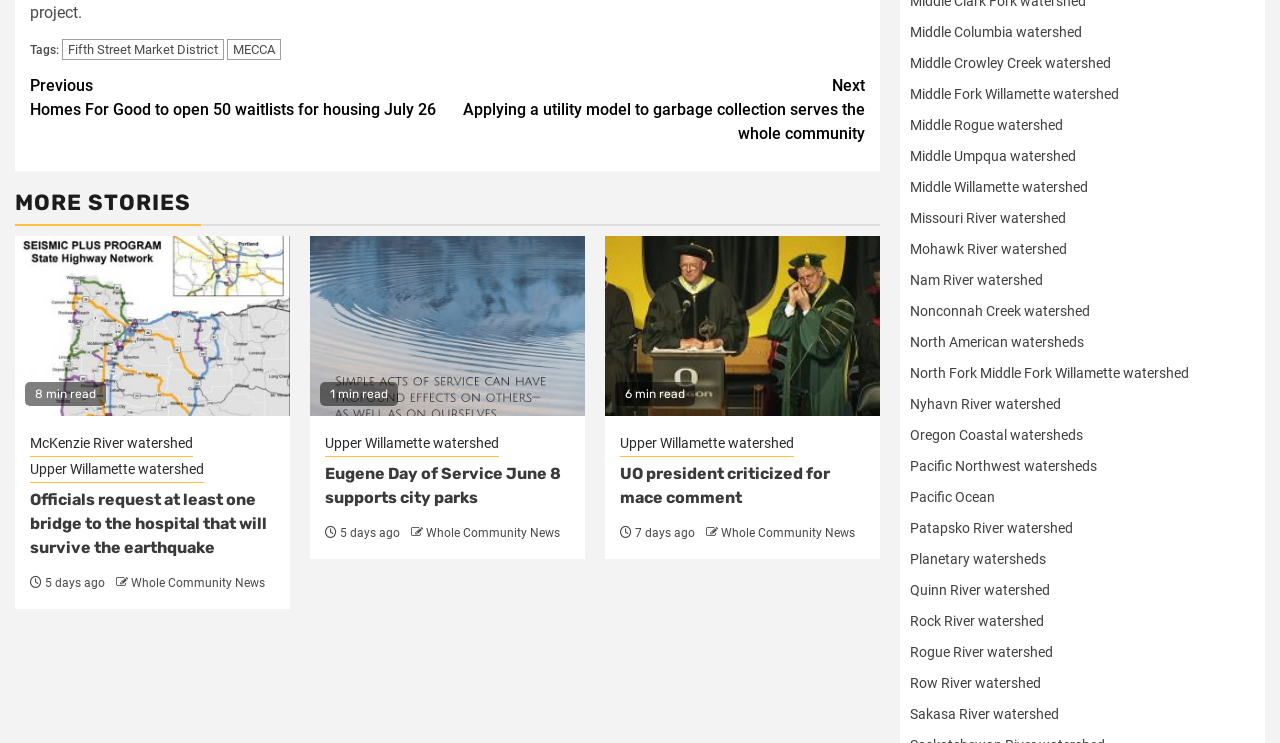Please provide the bounding box coordinates for the element that needs to be clicked to perform the instruction: "View the 'Whole Community News' link". The coordinates must consist of four float numbers between 0 and 1, formatted as [left, top, right, bottom].

[0.333, 0.709, 0.437, 0.727]